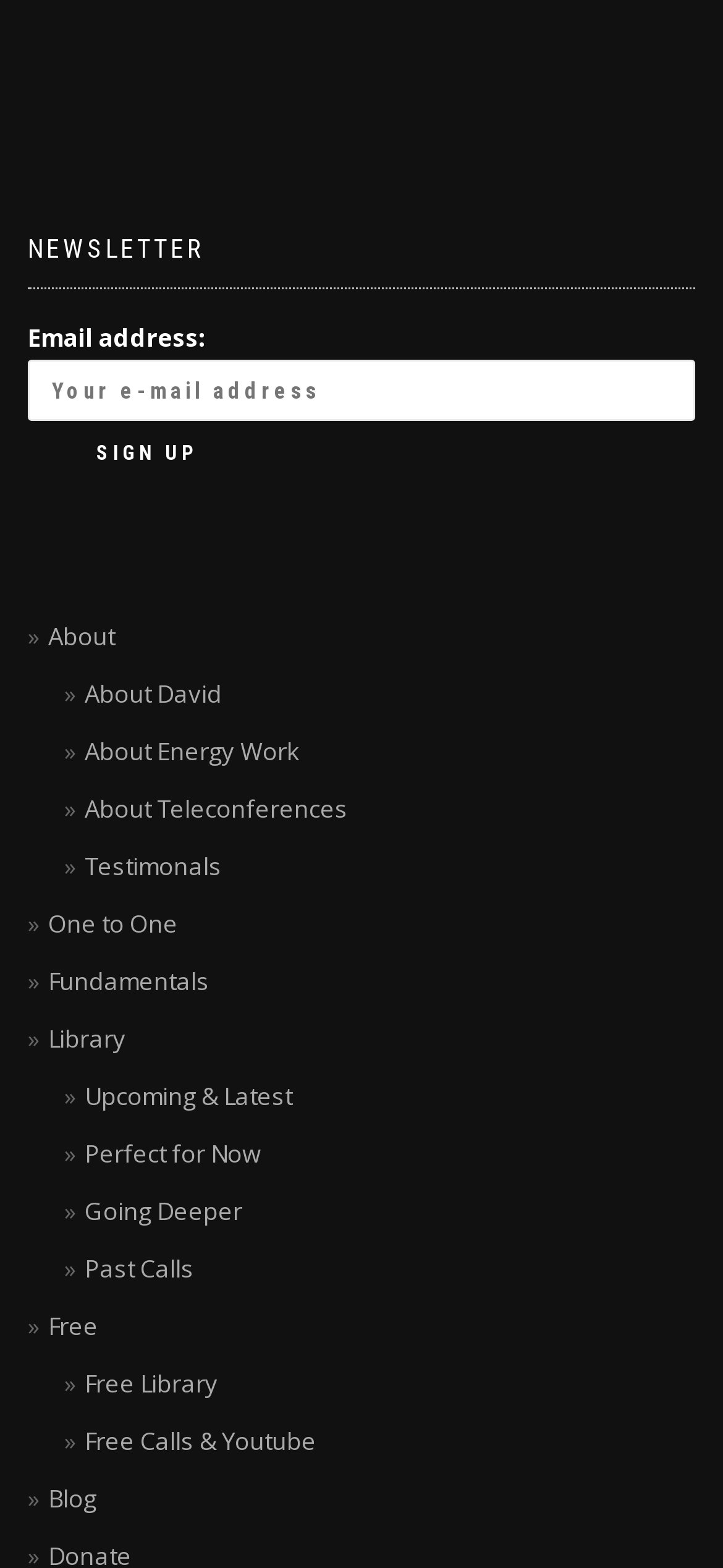Please examine the image and answer the question with a detailed explanation:
What is the button below the textbox for?

The button below the textbox is labeled as 'Sign up', indicating that it is used to submit the email address input in the textbox to sign up for a newsletter or subscription.